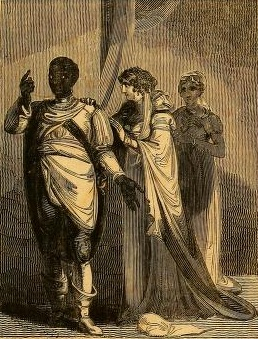Thoroughly describe everything you see in the image.

The image depicts a dramatic scene from Shakespeare's "Othello," illustrating the tense interactions among three characters. On the left, Othello, a Moorish general, stands confidently, gesturing with his right hand as if in conversation or addressing a point. His attire, indicative of a high-ranking military officer, complements his dignified posture. To his right, Desdemona, Othello's wife, appears concerned and supportive, with her hand placed on Othello's shoulder, reflecting her loyalty and empathy. To the far right, Emilia, Desdemona's attendant, stands slightly apart, observing the interaction, her expression hinting at apprehension or disapproval. The illustration captures a pivotal moment that encapsulates themes of love, loyalty, and the brewing conflict that ultimately leads to tragedy in the play. This scene serves as a poignant reminder of the emotional weight carried by the characters as they navigate their complex relationships within the narrative.